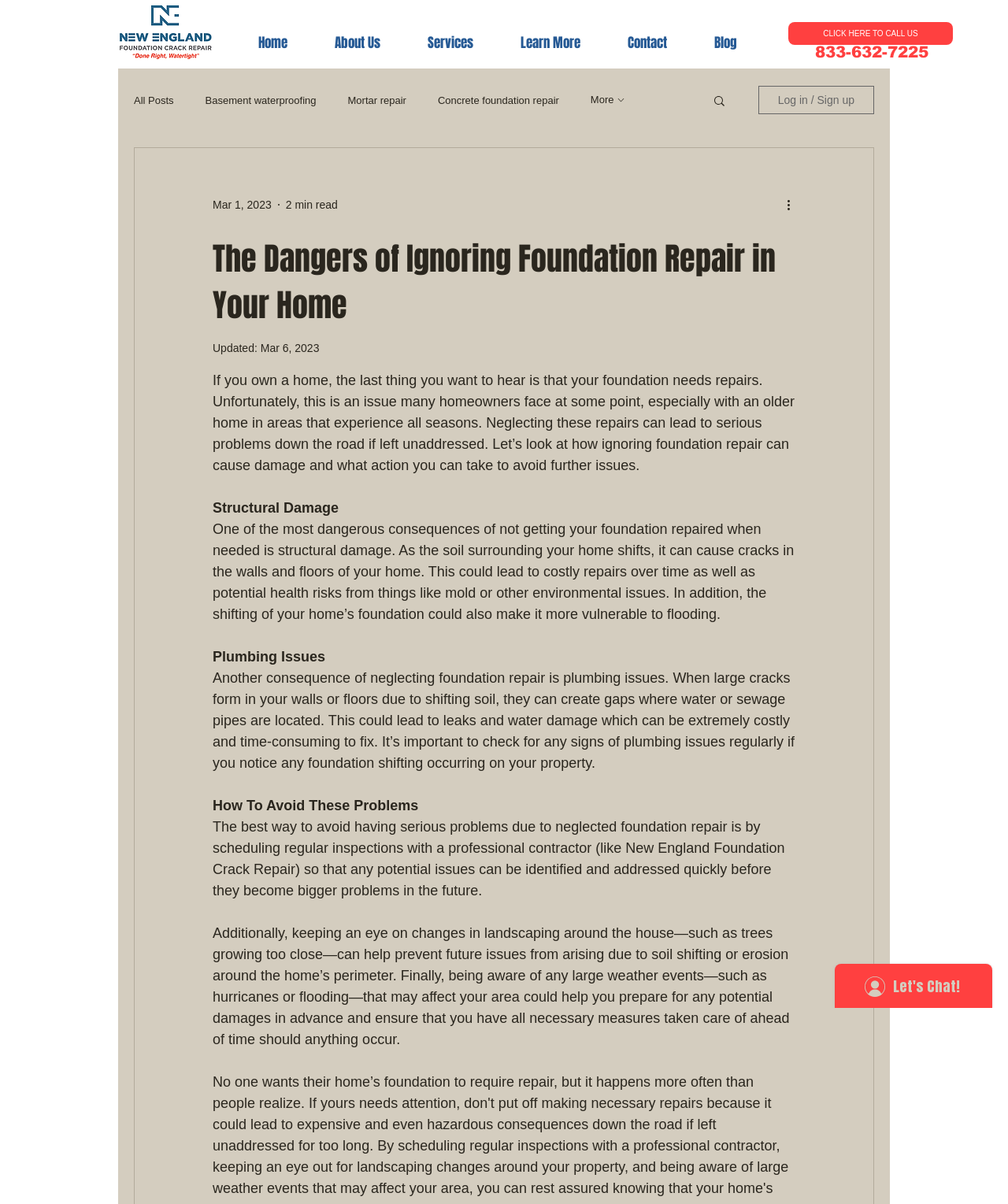What is the consequence of neglecting foundation repair?
Use the image to give a comprehensive and detailed response to the question.

I found the answer by reading the static text elements on the webpage, which mentions that neglecting foundation repair can cause structural damage, plumbing issues, and other problems.